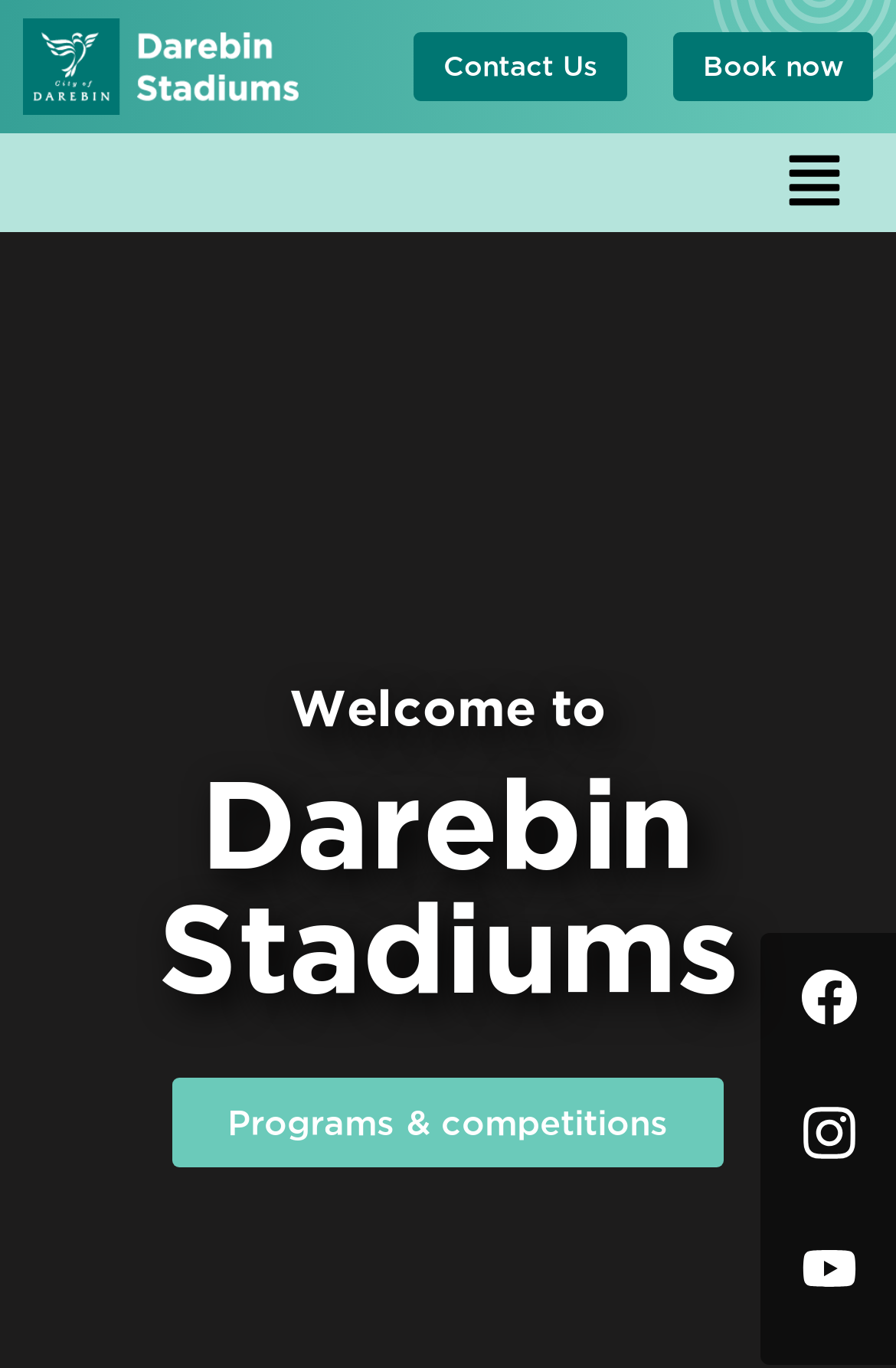Elaborate on the webpage's design and content in a detailed caption.

The webpage is about Darebin's hub for community sport, engagement, and inclusion, offering access to various facilities, spaces, and services across two venues. 

At the top left of the page, there is a button labeled "Menu". Below the button, there are two headings, "Welcome to" and "Darebin Stadiums", which are centered on the page. 

On the top navigation bar, there are three links: an empty link on the left, "Contact Us" in the middle, and "Book now" on the right. 

Further down the page, there is a link "Programs & competitions" located near the top center of the page. 

On the bottom right of the page, there are three links with corresponding images, arranged vertically. These links and images are likely related to programs or services offered by Darebin Stadiums.